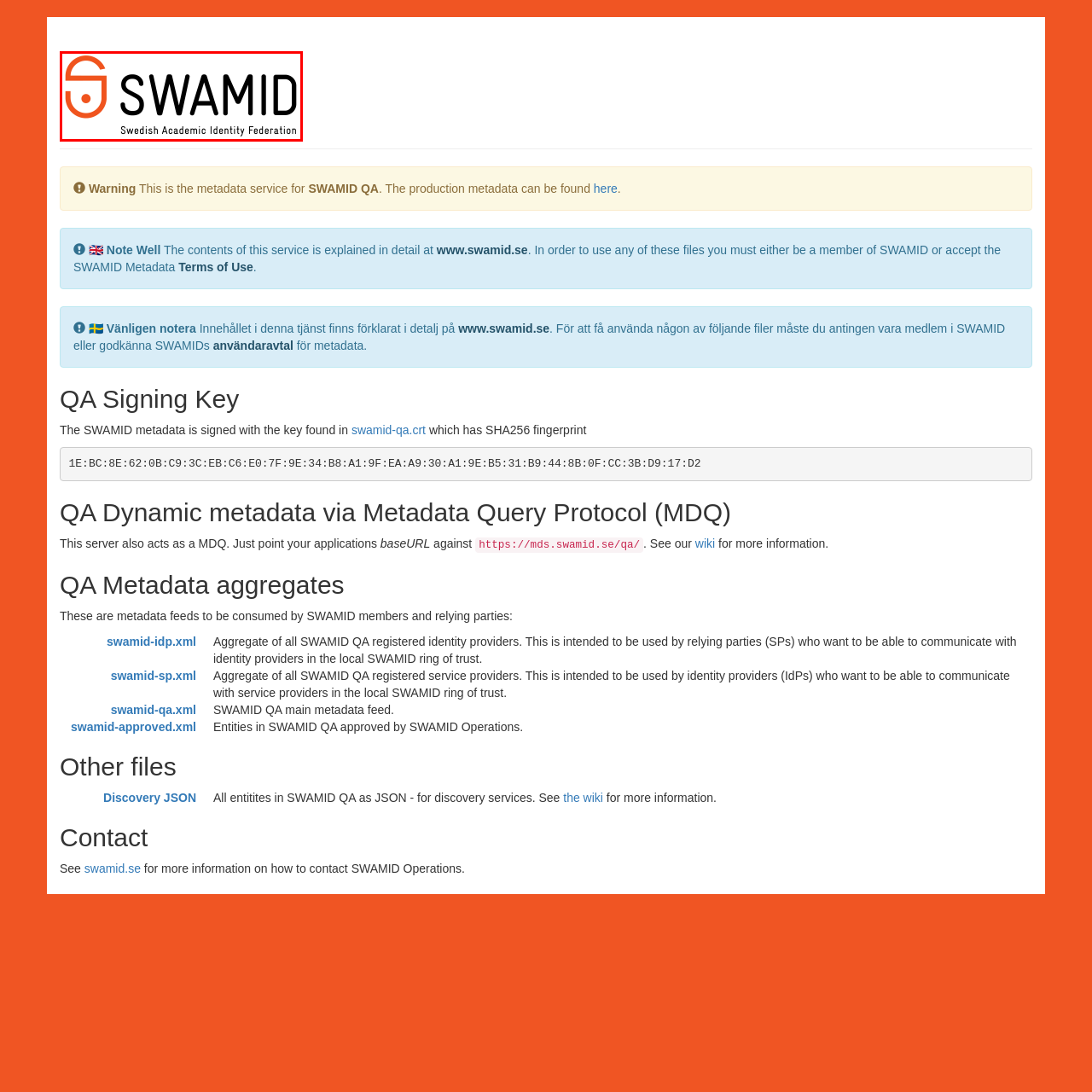What is written in bold, black text?
Direct your attention to the image encased in the red bounding box and answer the question thoroughly, relying on the visual data provided.

The caption describes the logo as having the bold, black text spelling out 'SWAMID' to the right of the circular design.